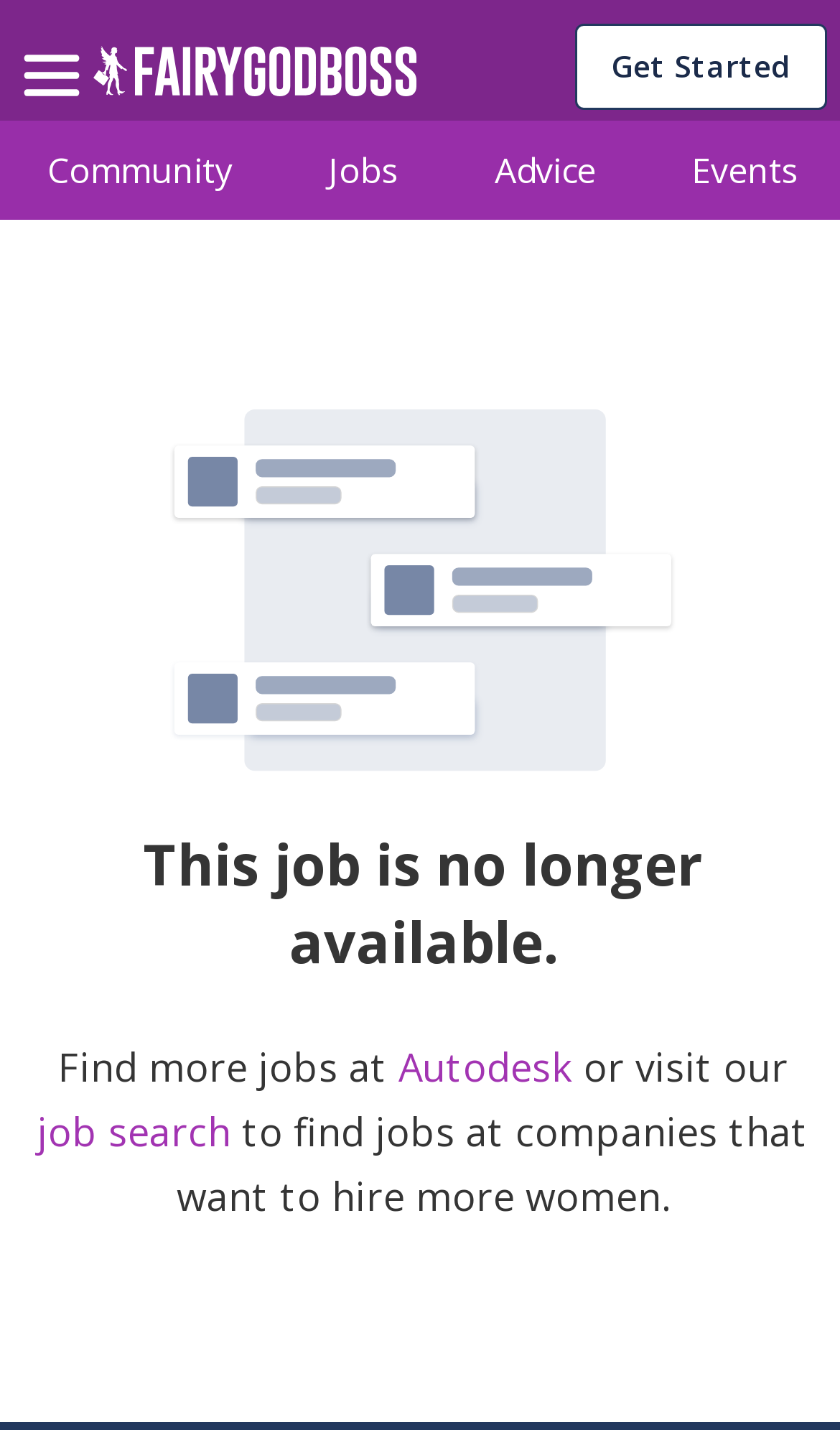What is the status of the job being referred to?
Please give a detailed and elaborate answer to the question.

The heading 'This job is no longer available' indicates that the job being referred to is no longer open for applications or has been filled.